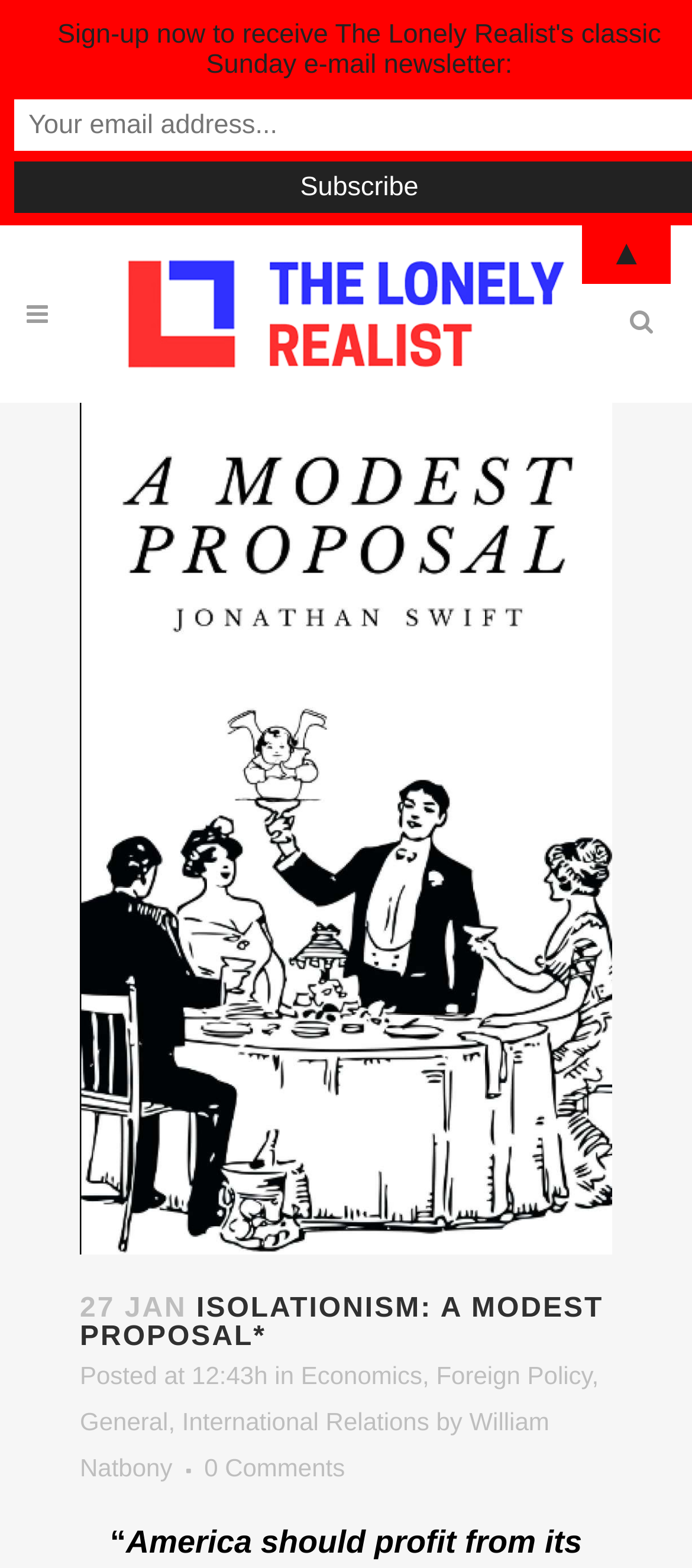Identify the bounding box coordinates for the UI element described as follows: "General". Ensure the coordinates are four float numbers between 0 and 1, formatted as [left, top, right, bottom].

[0.115, 0.897, 0.243, 0.915]